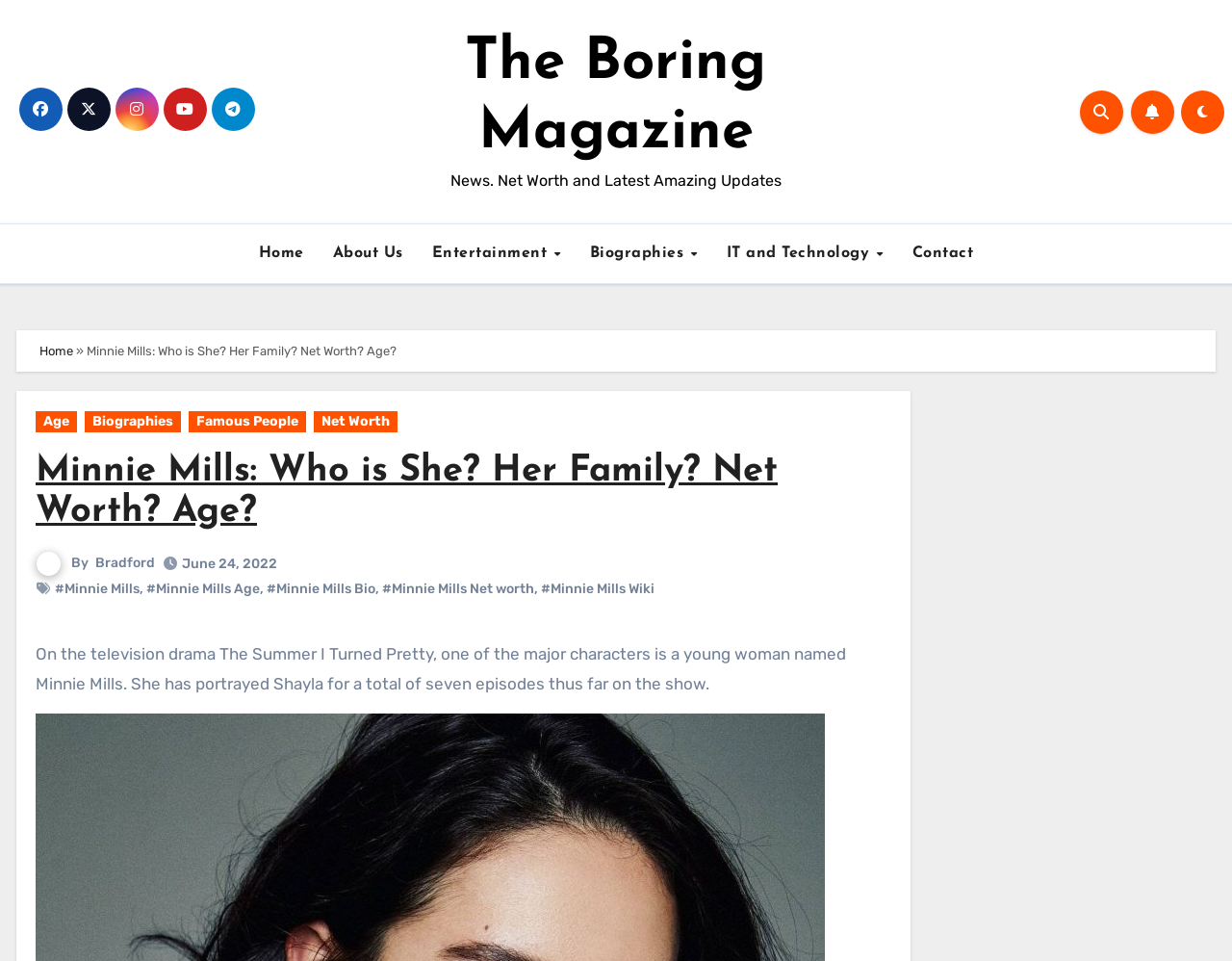Please specify the coordinates of the bounding box for the element that should be clicked to carry out this instruction: "Click on the Home link". The coordinates must be four float numbers between 0 and 1, formatted as [left, top, right, bottom].

[0.198, 0.242, 0.258, 0.287]